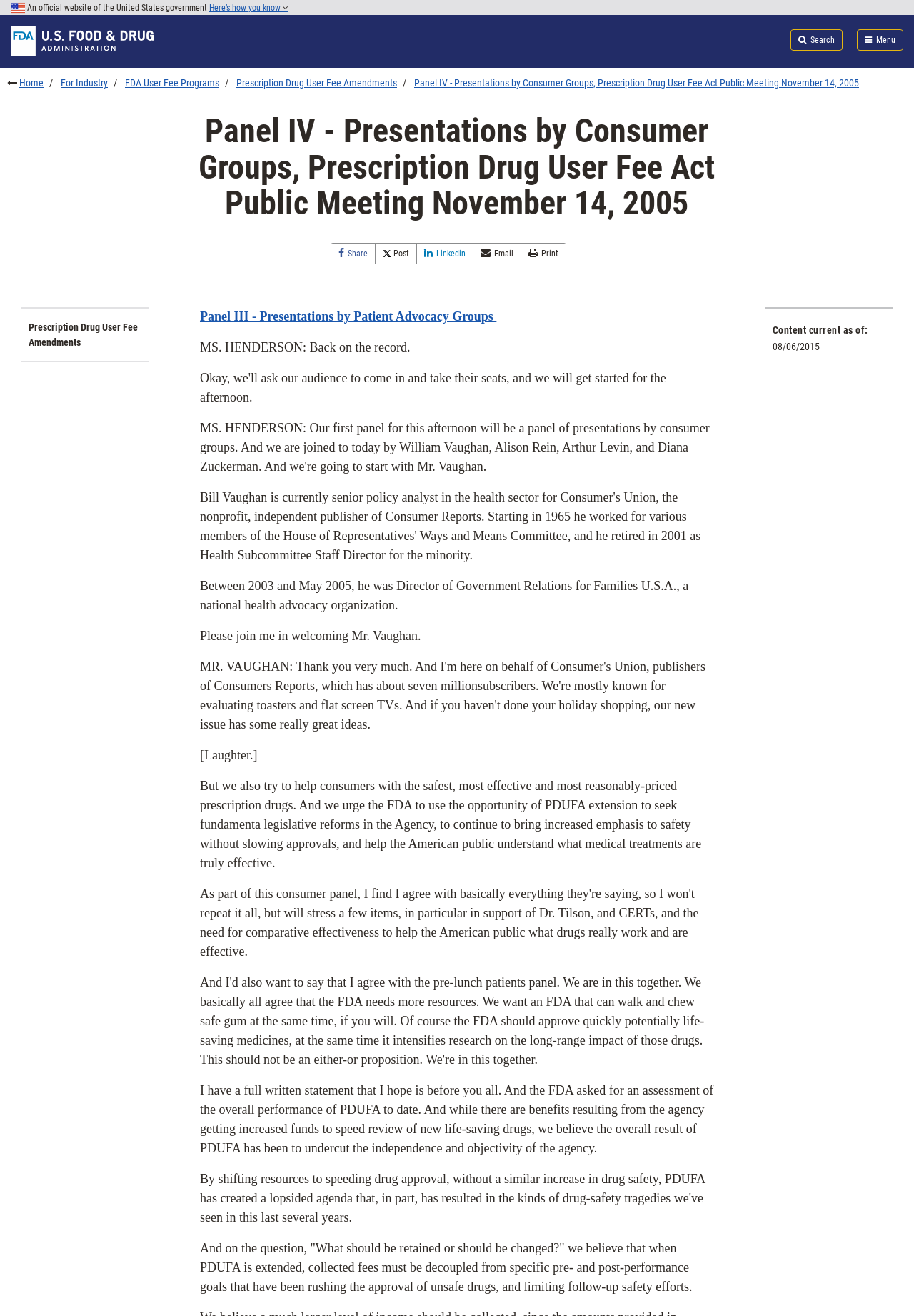Can you identify the bounding box coordinates of the clickable region needed to carry out this instruction: 'Click on Panel III - Presentations by Patient Advocacy Groups'? The coordinates should be four float numbers within the range of 0 to 1, stated as [left, top, right, bottom].

[0.219, 0.235, 0.543, 0.246]